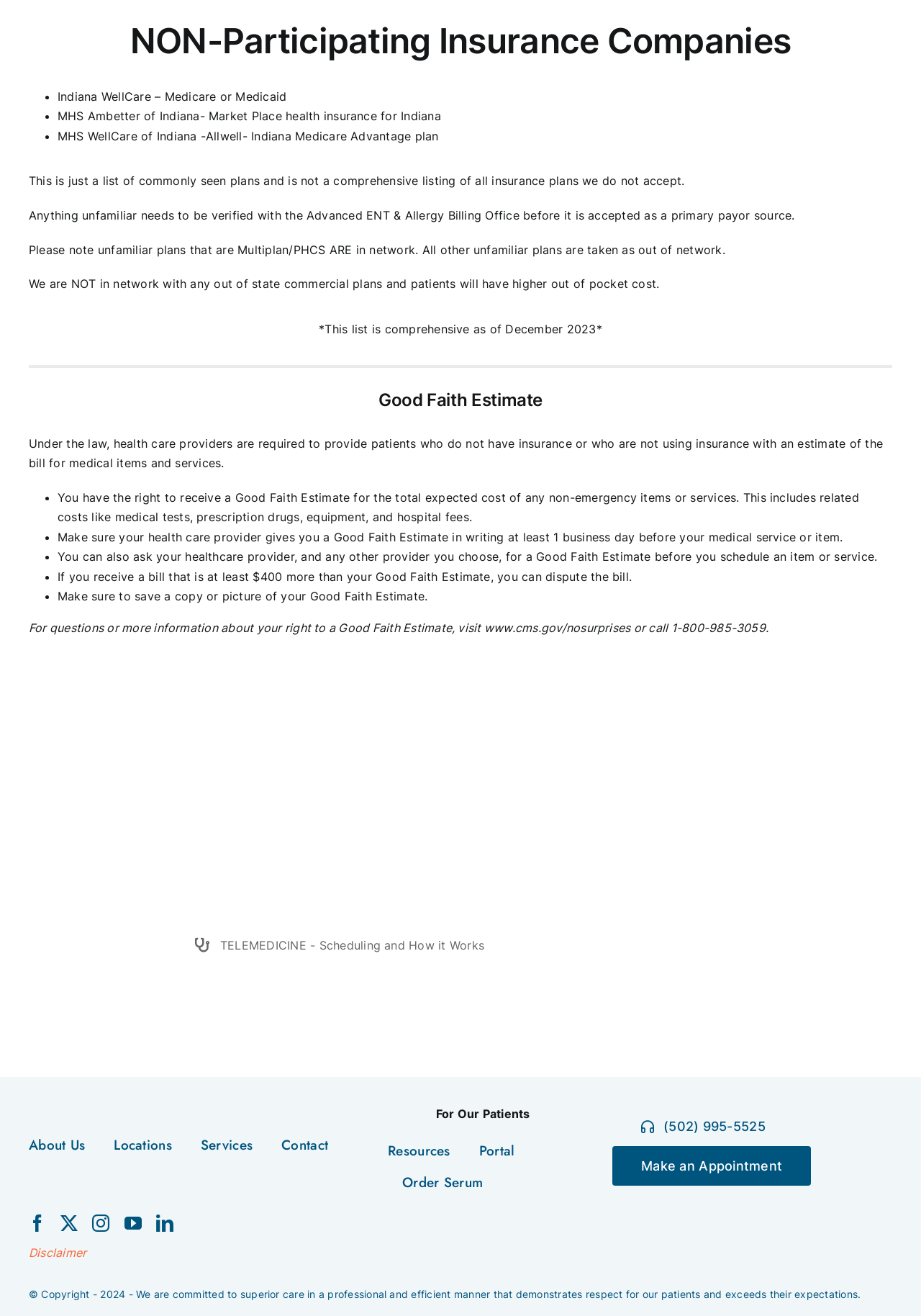Please find the bounding box coordinates of the section that needs to be clicked to achieve this instruction: "Click on 'About Us'".

[0.031, 0.859, 0.092, 0.883]